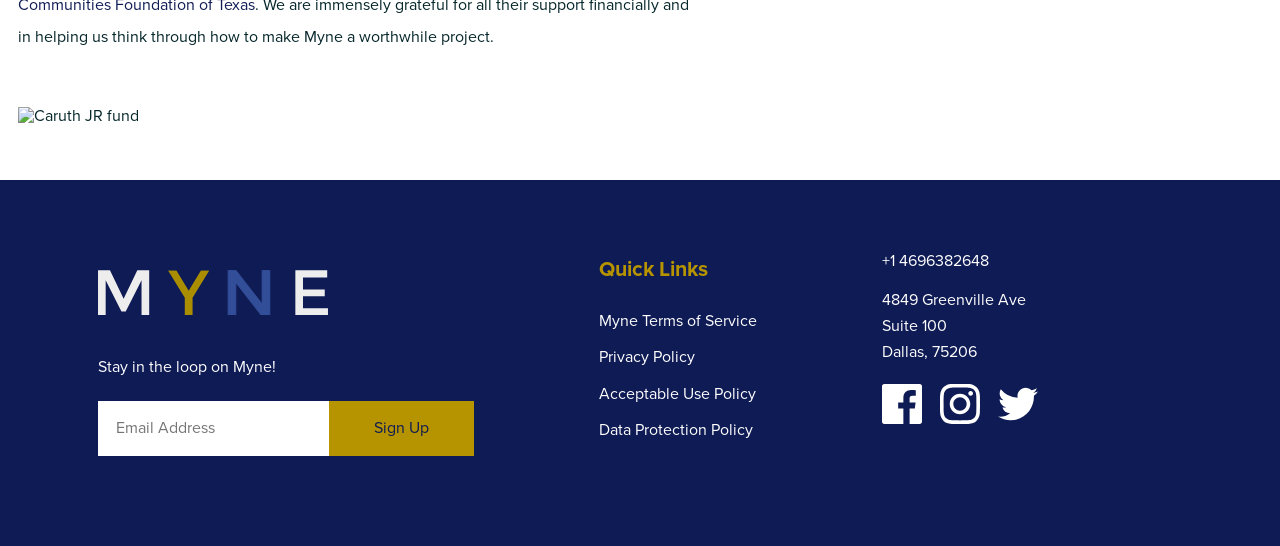Please provide the bounding box coordinates for the element that needs to be clicked to perform the following instruction: "Follow Myne on Facebook". The coordinates should be given as four float numbers between 0 and 1, i.e., [left, top, right, bottom].

[0.689, 0.703, 0.72, 0.784]